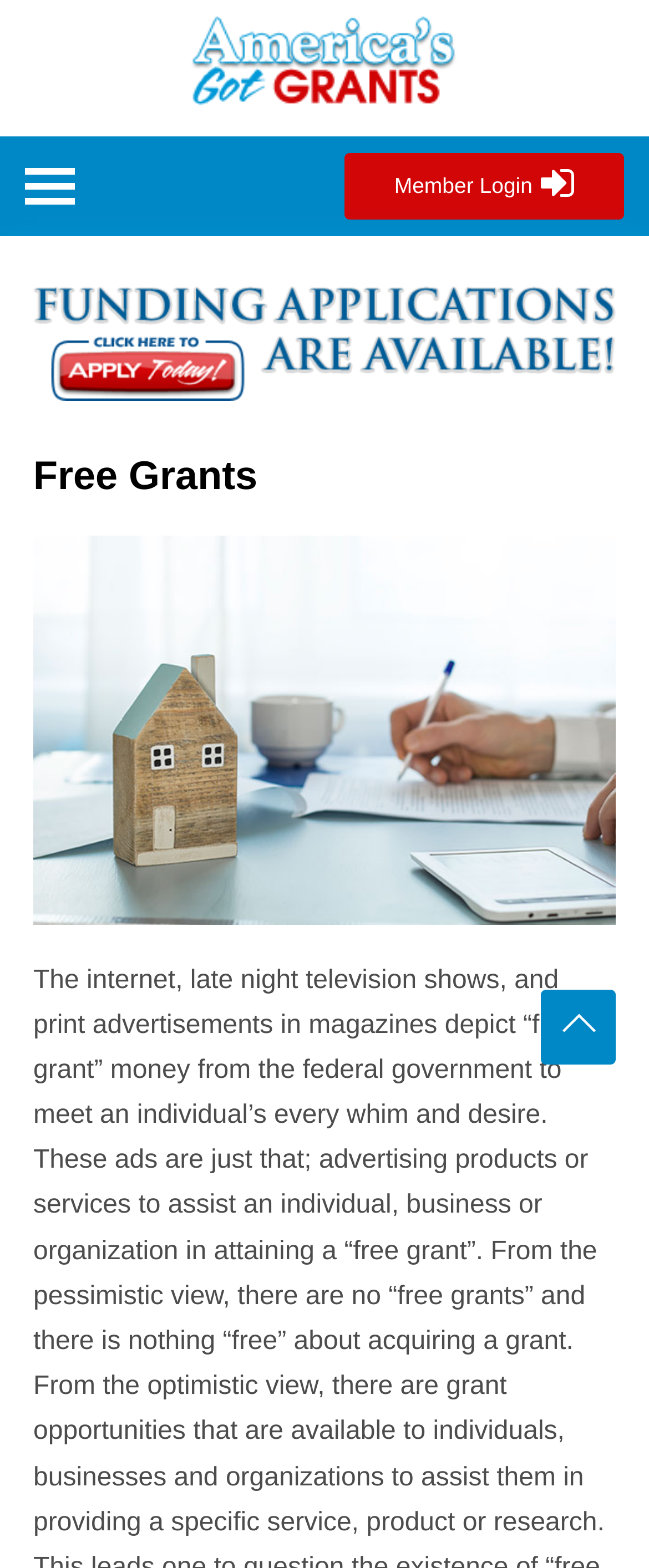Articulate a detailed summary of the webpage's content and design.

The webpage is about free government grant money for individuals, as indicated by the title "Free Grants Money for Individuals – America’s Got Grants". 

At the top of the page, there is a logo image on the right side, with a link labeled "Logo". Below the logo, there is a button on the left side. 

On the right side of the page, there is a link labeled "Member Login" with an image next to it. Below this link, there is a large image that spans almost the entire width of the page, with a heading "Free Grants" above it. The image is likely related to applying for free grant money, as indicated by its label "Apply For Free Grant Money". 

At the bottom of the page, there is a button on the right side with an image labeled "hdr_funding". There are a total of three images with the label "hdr_funding" on the page, but their exact purposes are unclear.